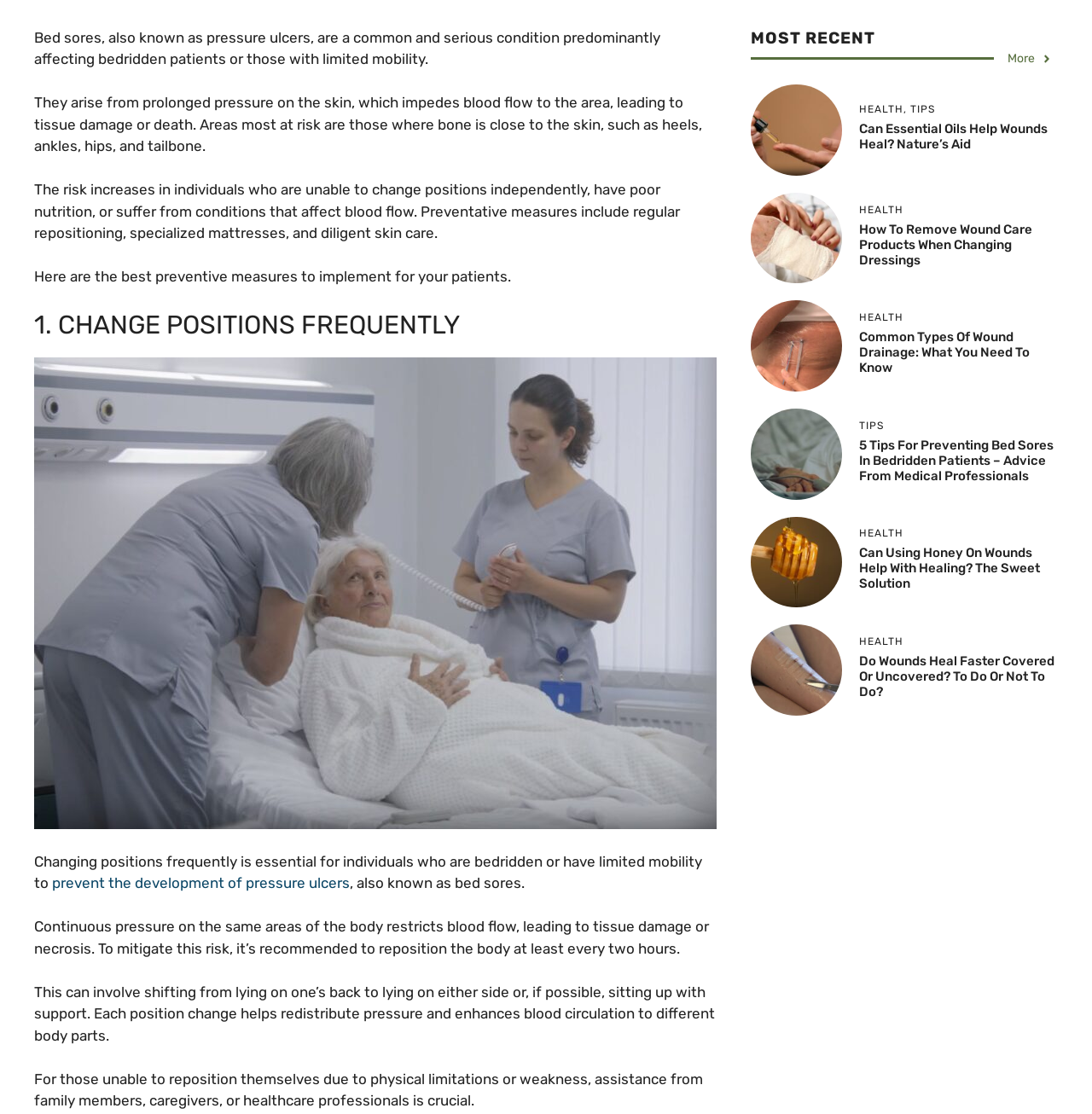Extract the bounding box coordinates for the HTML element that matches this description: "More". The coordinates should be four float numbers between 0 and 1, i.e., [left, top, right, bottom].

[0.923, 0.044, 0.964, 0.061]